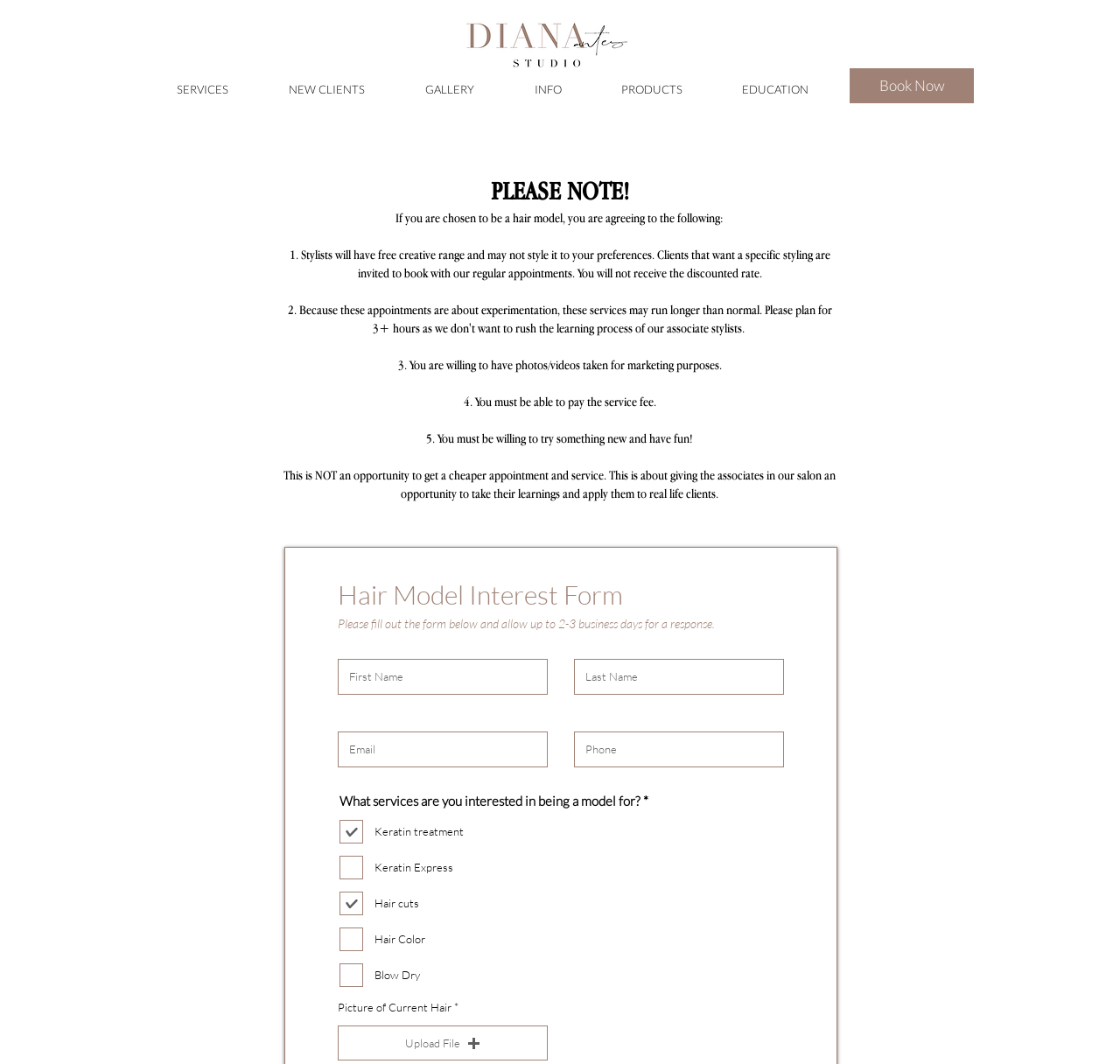How many services can users model for?
Based on the image, answer the question in a detailed manner.

By examining the checkboxes in the 'What services are you interested in being a model for?' section, I count a total of 5 services that users can model for: Keratin treatment, Keratin Express, Hair cuts, Hair Color, and Blow Dry.